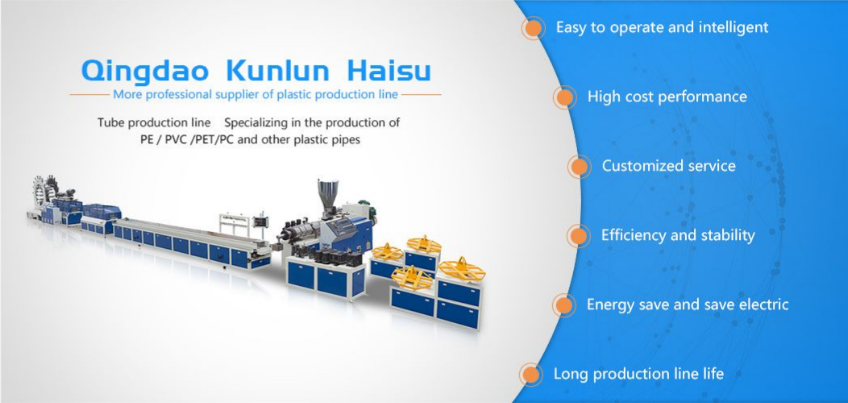Break down the image and provide a full description, noting any significant aspects.

The image showcases a modern tube production line by Qingdao Kunlun Haisu, a leading supplier specializing in the production of various plastic pipes, including PE, PVC, PET, and PC. The setup features a sleek machinery configuration designed for optimal efficiency and ease of operation. 

Highlighted on the left, the advanced equipment illustrates the company's commitment to high cost performance and innovative technology. The accompanying text emphasizes key advantages of the product, such as its intelligent operation, customized service, efficiency, energy savings, and long service life. This visual representation effectively communicates the company's expertise and dedication to providing reliable, high-quality solutions in the plastic production industry.